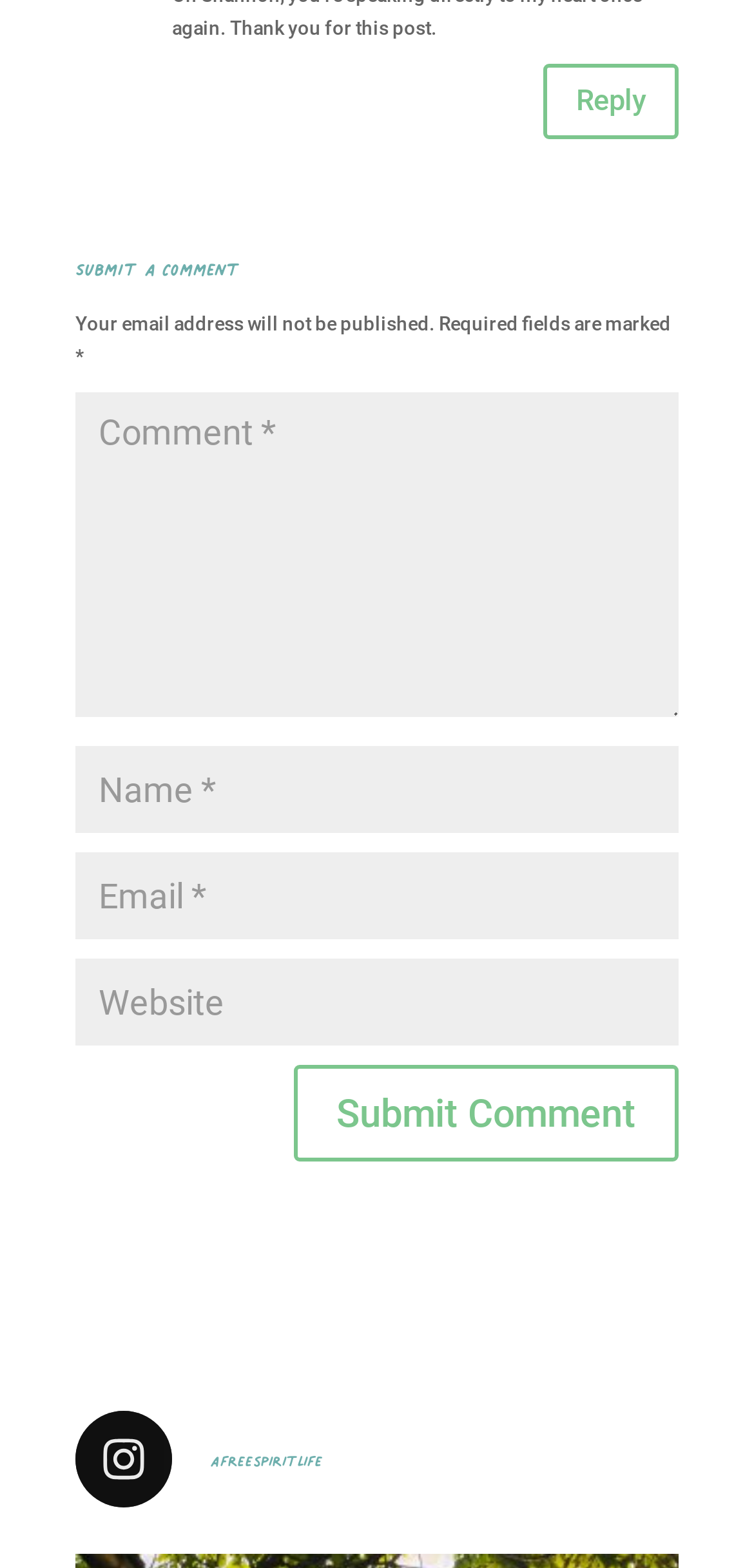Please provide a detailed answer to the question below by examining the image:
How many required fields are there?

I can see three text boxes with 'required: True' attribute, which are 'Comment *', 'Name *', and 'Email *', indicating that there are three required fields.